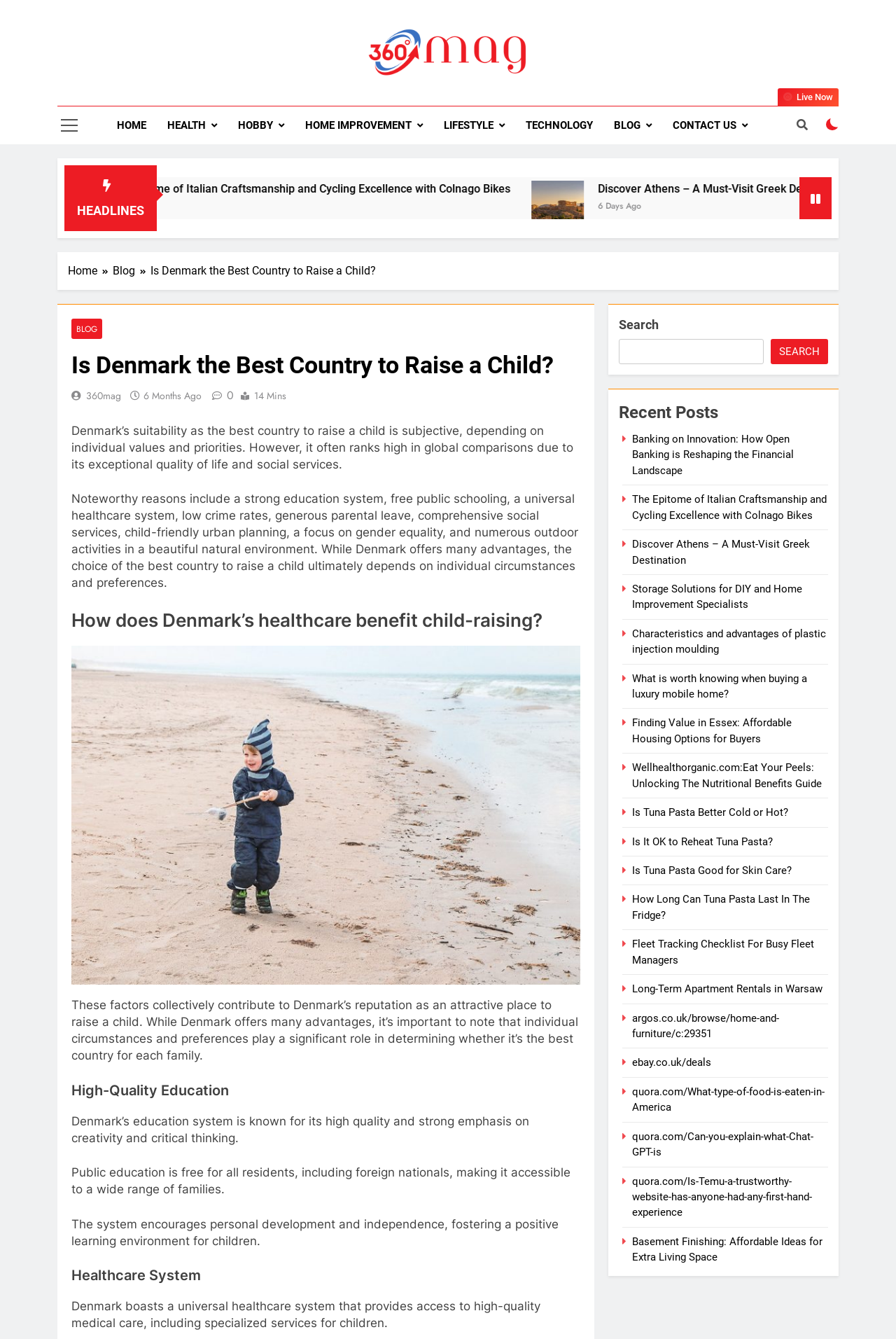What is the symbol next to the 'HEALTH' link?
Use the information from the screenshot to give a comprehensive response to the question.

I determined the answer by looking at the top navigation bar, where the 'HEALTH' link is accompanied by the symbol ''.